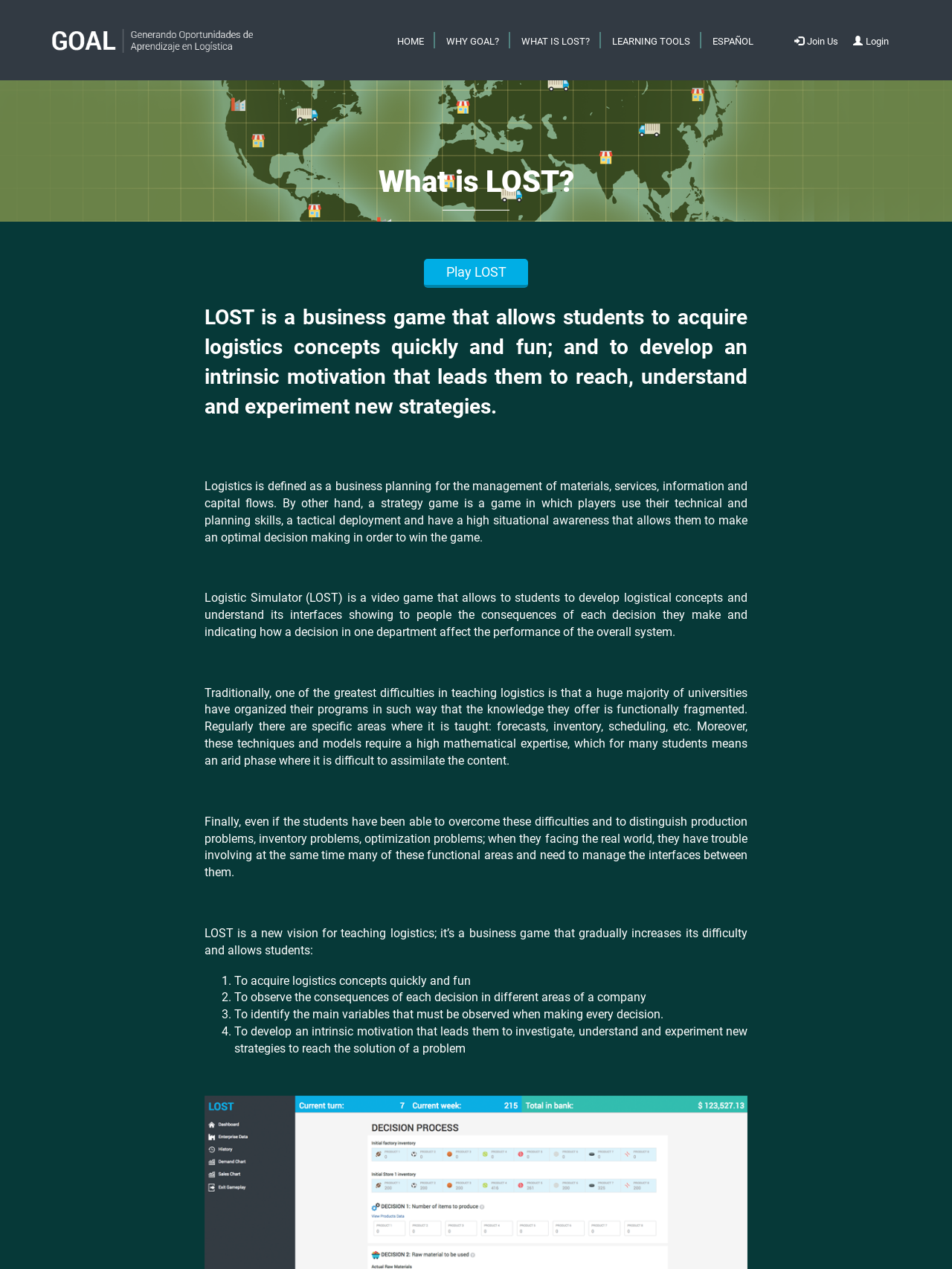Can you specify the bounding box coordinates of the area that needs to be clicked to fulfill the following instruction: "Click on the 'Join Us' link"?

[0.83, 0.016, 0.892, 0.047]